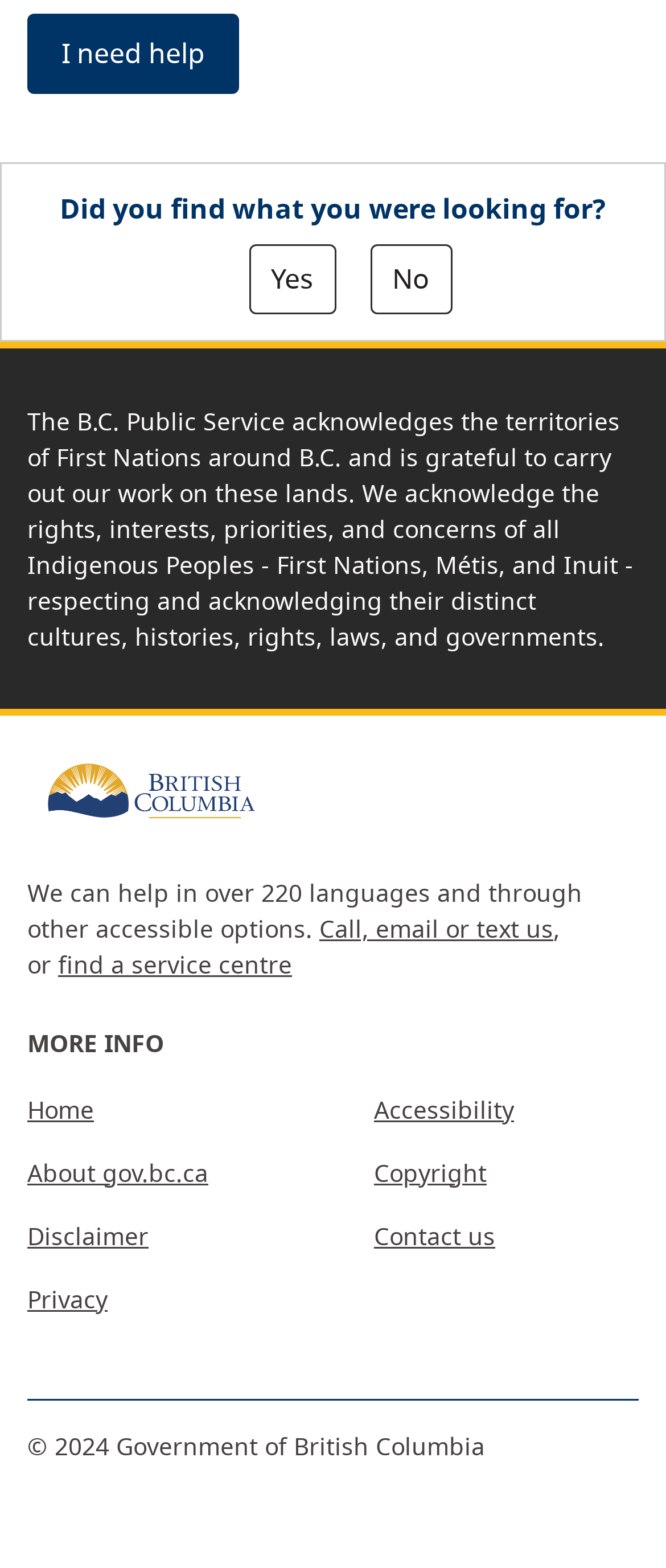Provide a brief response using a word or short phrase to this question:
What is the year of the copyright?

2024